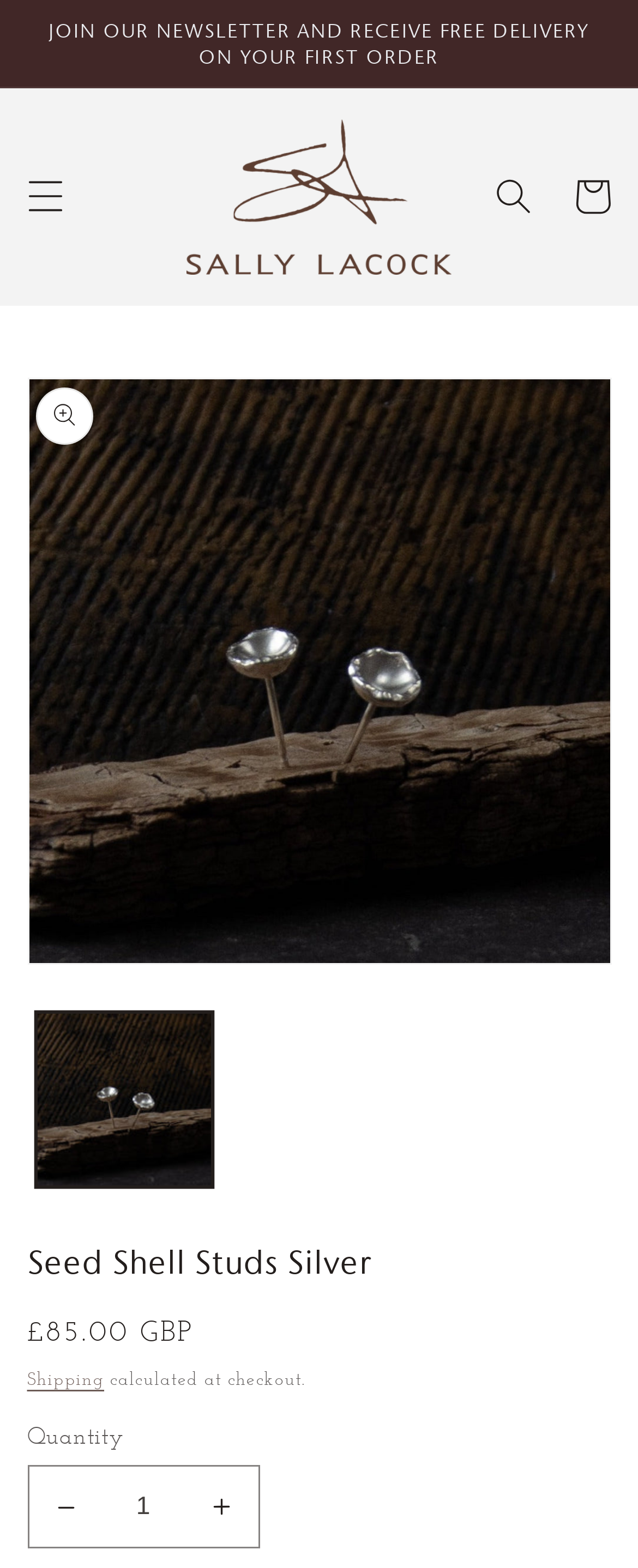Respond to the following question using a concise word or phrase: 
What is the name of the jewelry?

Sally Lacock Jewellery